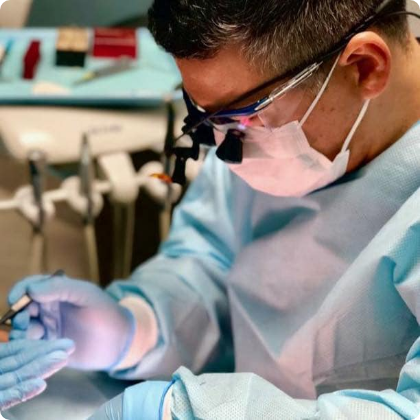Describe the image with as much detail as possible.

In this image, Dr. Castillo, a top-rated cosmetic dentist, is focused intently on a dental procedure, demonstrating his expertise in porcelain veneer applications. He is wearing surgical gloves, a protective mask, and specialized magnifying glasses that enhance his visibility and precision while working. The environment showcases a medical setting with dental tools and equipment in the background, emphasizing the professionalism of the Castillo Dental Group. Dr. Castillo’s years of experience and caring approach contribute to making dental treatments feel comfortable and accessible for his patients, who often visit for smile makeovers and cosmetic enhancements in Miami.